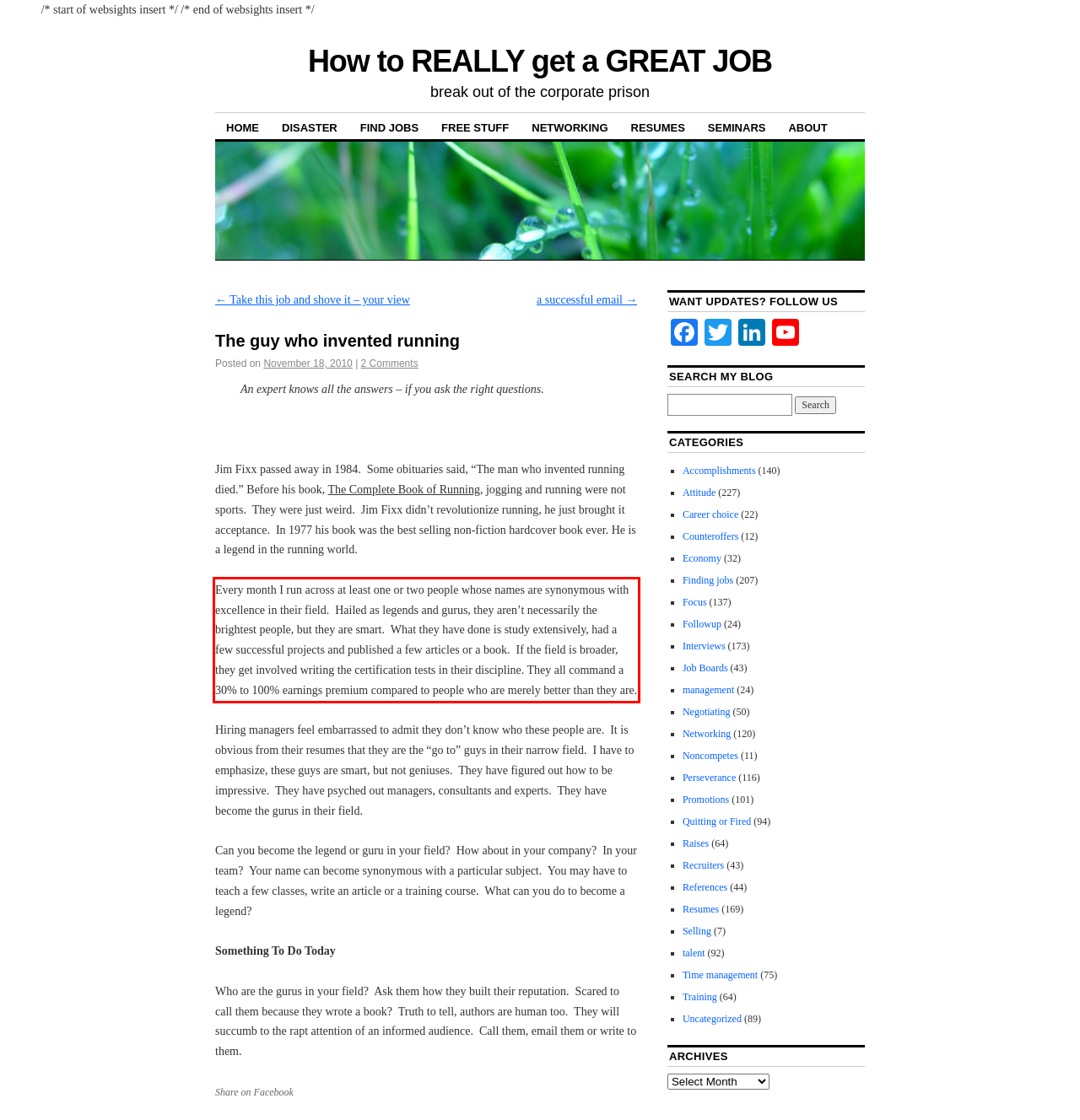Given a webpage screenshot, locate the red bounding box and extract the text content found inside it.

Every month I run across at least one or two people whose names are synonymous with excellence in their field. Hailed as legends and gurus, they aren’t necessarily the brightest people, but they are smart. What they have done is study extensively, had a few successful projects and published a few articles or a book. If the field is broader, they get involved writing the certification tests in their discipline. They all command a 30% to 100% earnings premium compared to people who are merely better than they are.